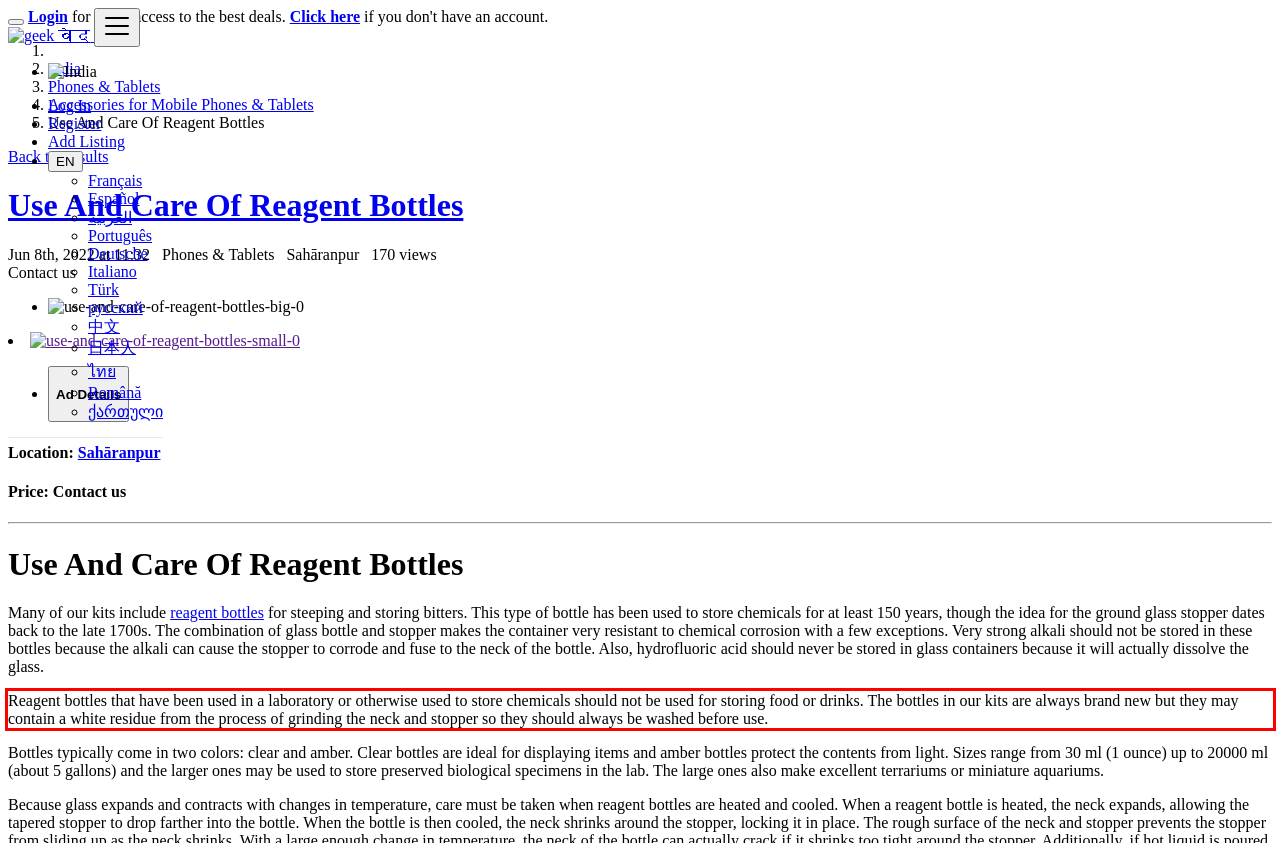Identify and transcribe the text content enclosed by the red bounding box in the given screenshot.

Reagent bottles that have been used in a laboratory or otherwise used to store chemicals should not be used for storing food or drinks. The bottles in our kits are always brand new but they may contain a white residue from the process of grinding the neck and stopper so they should always be washed before use.